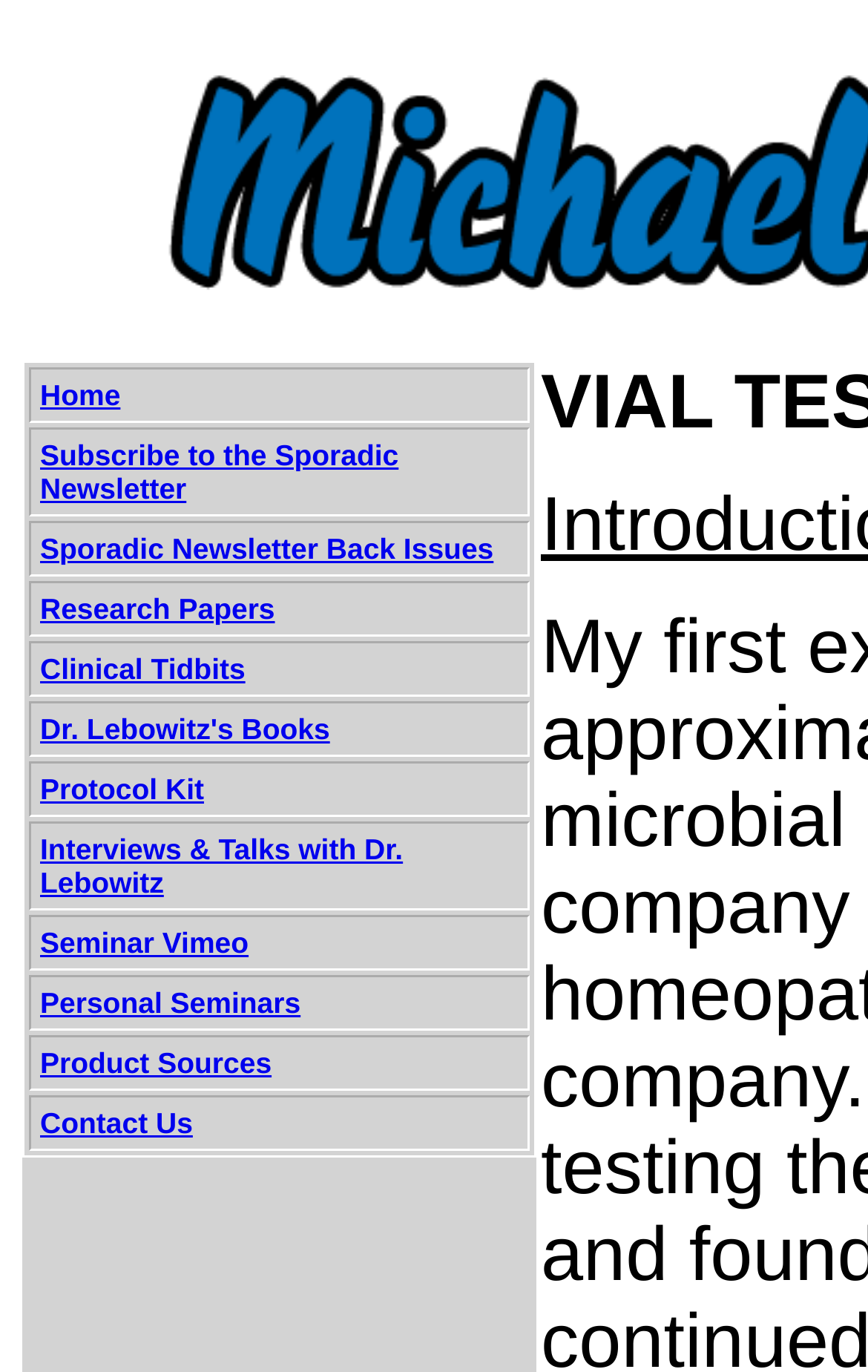Find the bounding box coordinates for the area you need to click to carry out the instruction: "Read Research Papers". The coordinates should be four float numbers between 0 and 1, indicated as [left, top, right, bottom].

[0.046, 0.436, 0.317, 0.456]